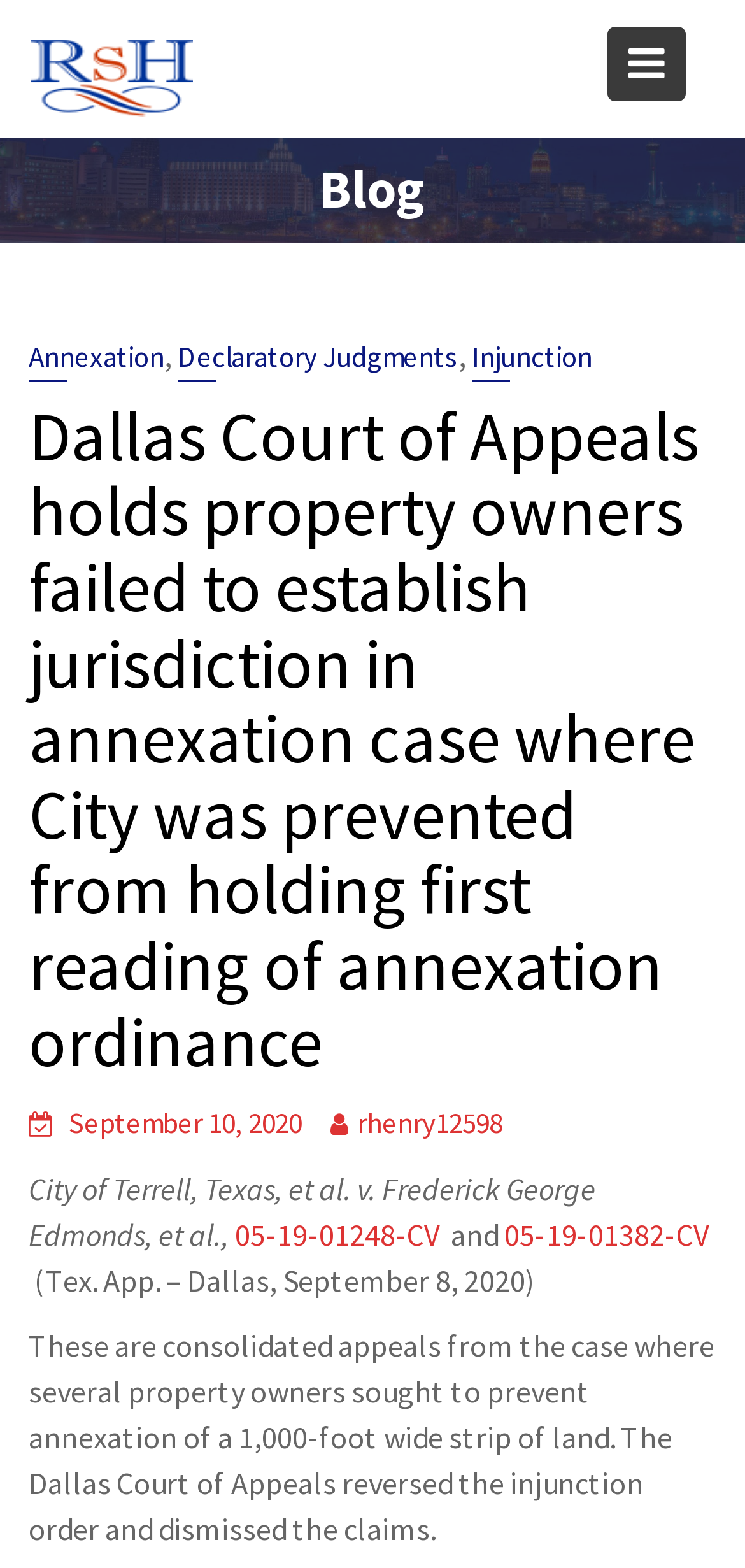Based on the element description "Injunction", predict the bounding box coordinates of the UI element.

[0.633, 0.215, 0.795, 0.244]